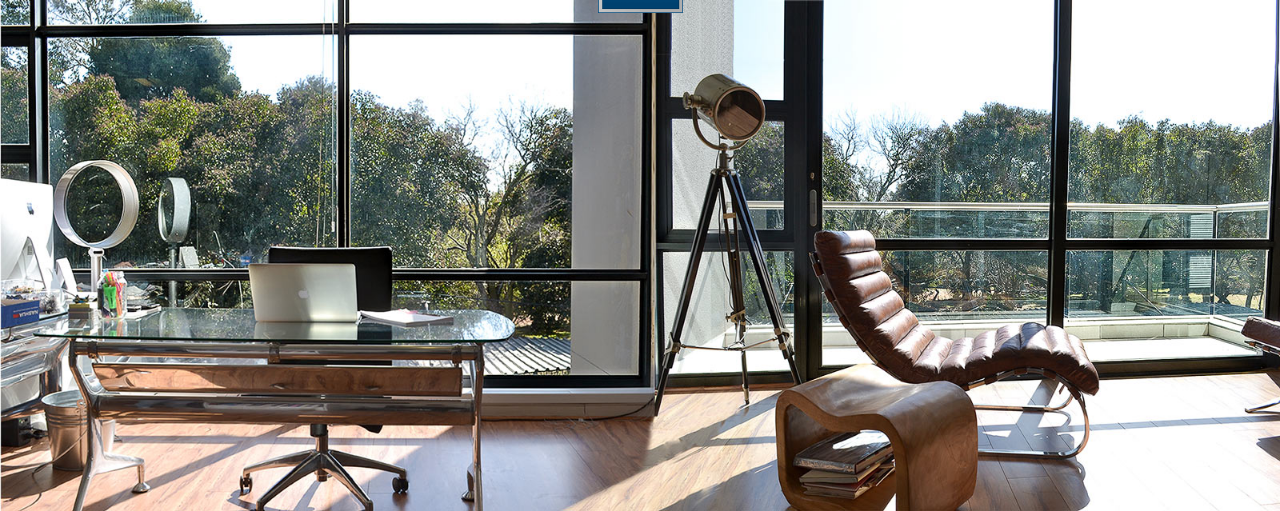Illustrate the image with a detailed and descriptive caption.

The image depicts a modern and stylish office space, characterized by large glass windows that allow abundant natural light to flood the room. The focus is on a sleek glass desk with a polished, metallic base, accompanied by a black office chair. On the desk, a laptop is open, alongside assorted stationery, hinting at a productive work environment.

To the left of the desk, a circular mirror reflects the brightness of the room, adding to the aesthetic appeal. In the background, lush greenery peeks through the large windows, creating a serene backdrop that contrasts beautifully with the contemporary furnishings. 

A unique leather lounge chair is positioned nearby, inviting relaxation, while a wooden side table holds a few magazines, suggesting a comfortable space for reading or informal meetings. A stylish floor lamp and a vintage-style telescope add character to the office, blending modern decor with a touch of classic charm. This space exemplifies an ideal balance between professionalism and comfort, perfect for a patent attorney's creative thinking and client consultations.